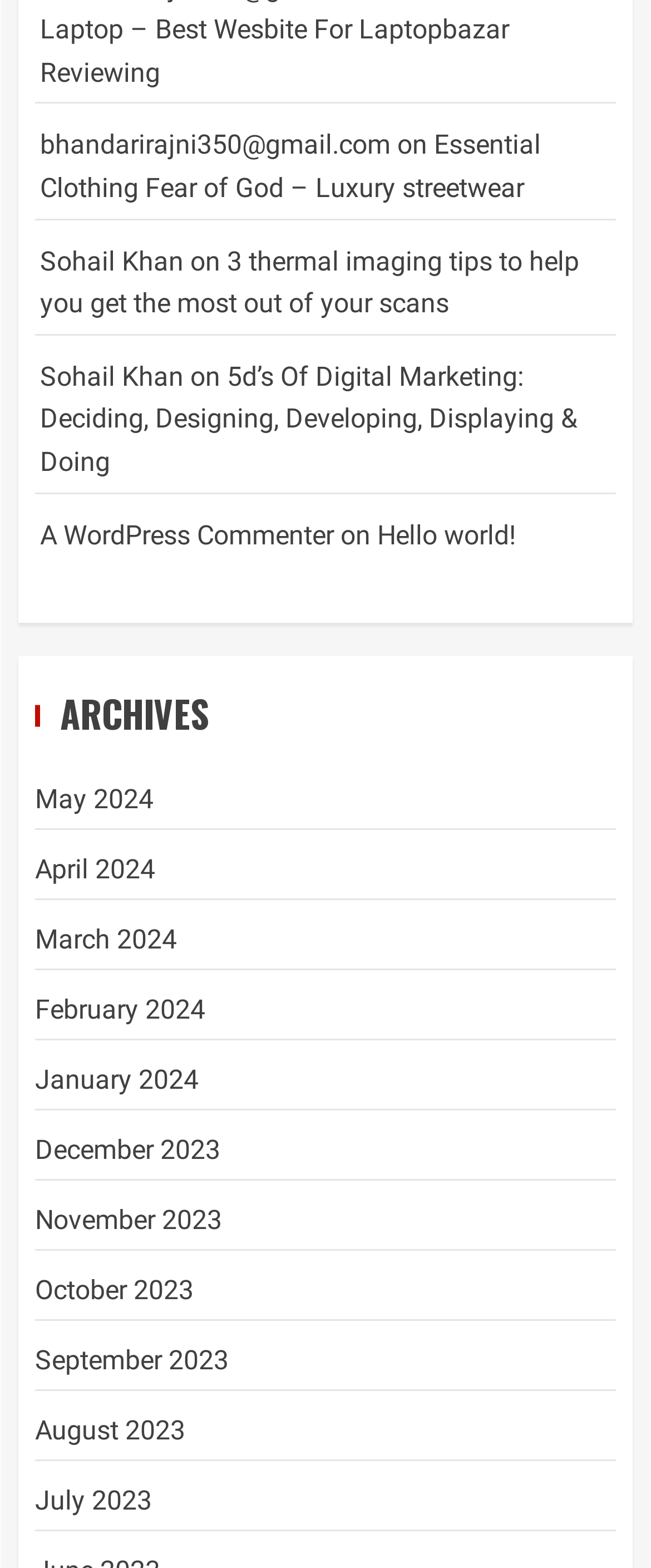Respond to the question below with a single word or phrase: Who is the author of the article '3 thermal imaging tips to help you get the most out of your scans'?

Sohail Khan